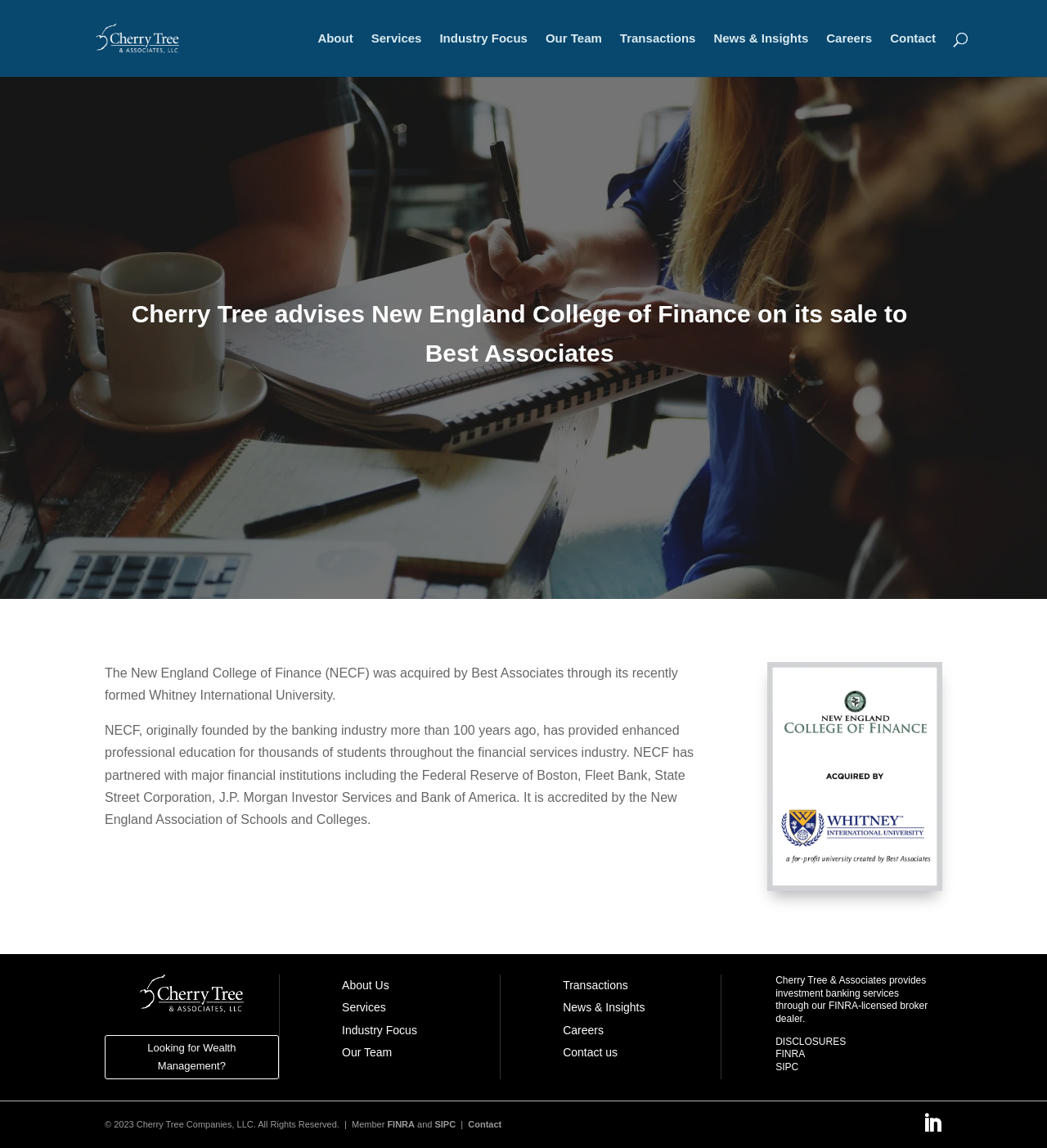Please provide the bounding box coordinates for the element that needs to be clicked to perform the following instruction: "Click on About". The coordinates should be given as four float numbers between 0 and 1, i.e., [left, top, right, bottom].

[0.303, 0.029, 0.337, 0.067]